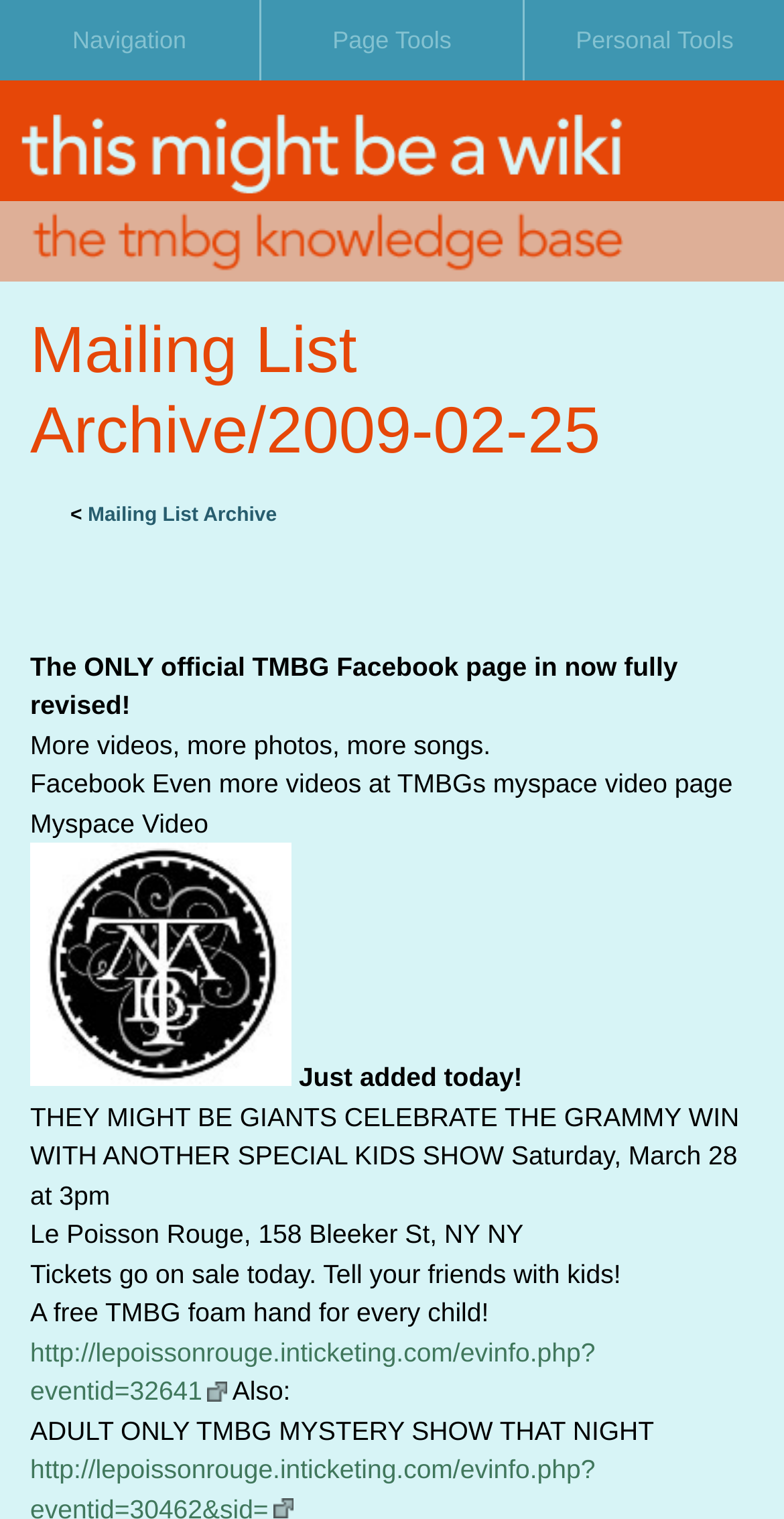Based on the element description, predict the bounding box coordinates (top-left x, top-left y, bottom-right x, bottom-right y) for the UI element in the screenshot: Site Map

[0.0, 0.093, 0.33, 0.126]